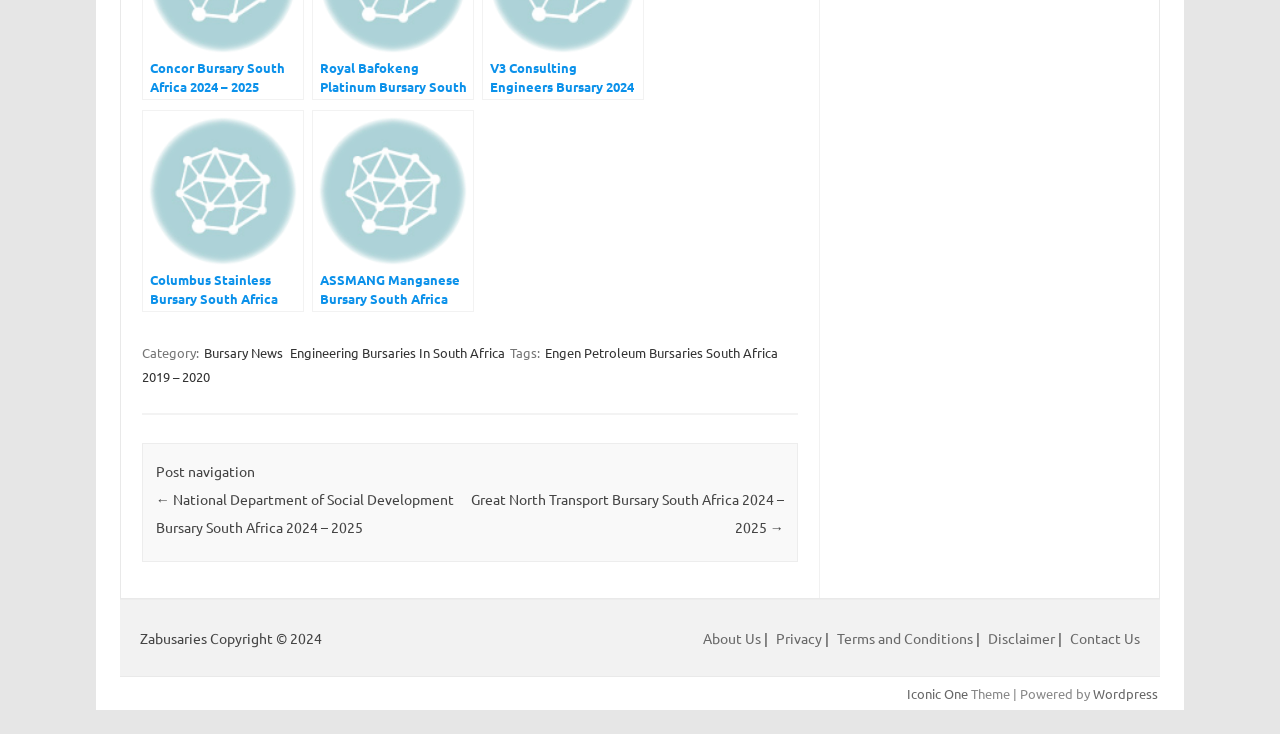Pinpoint the bounding box coordinates of the area that should be clicked to complete the following instruction: "Go to the Bursary News category". The coordinates must be given as four float numbers between 0 and 1, i.e., [left, top, right, bottom].

[0.158, 0.466, 0.222, 0.495]